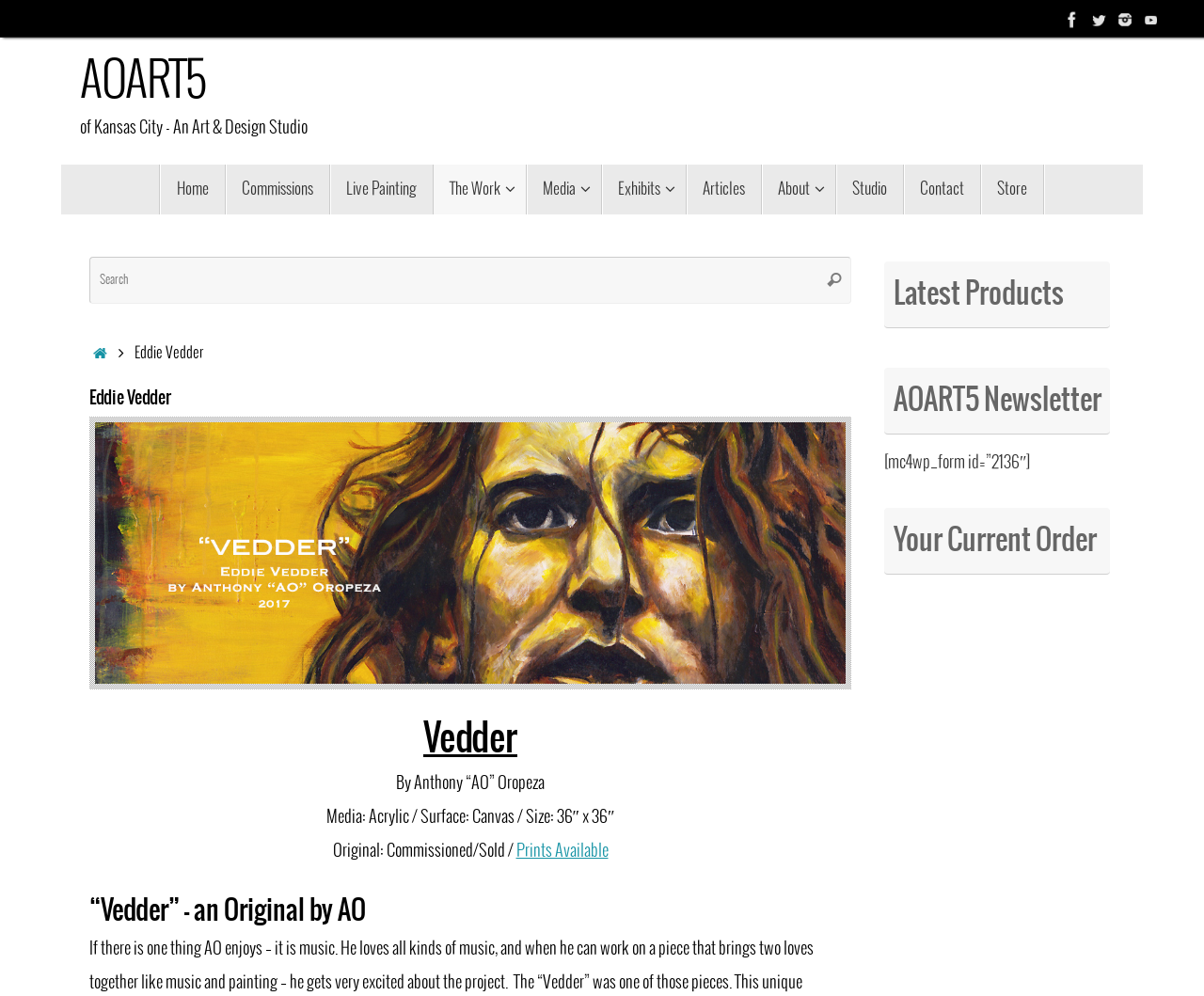Can I purchase a print of the 'Vedder' artwork?
Using the visual information, reply with a single word or short phrase.

Yes